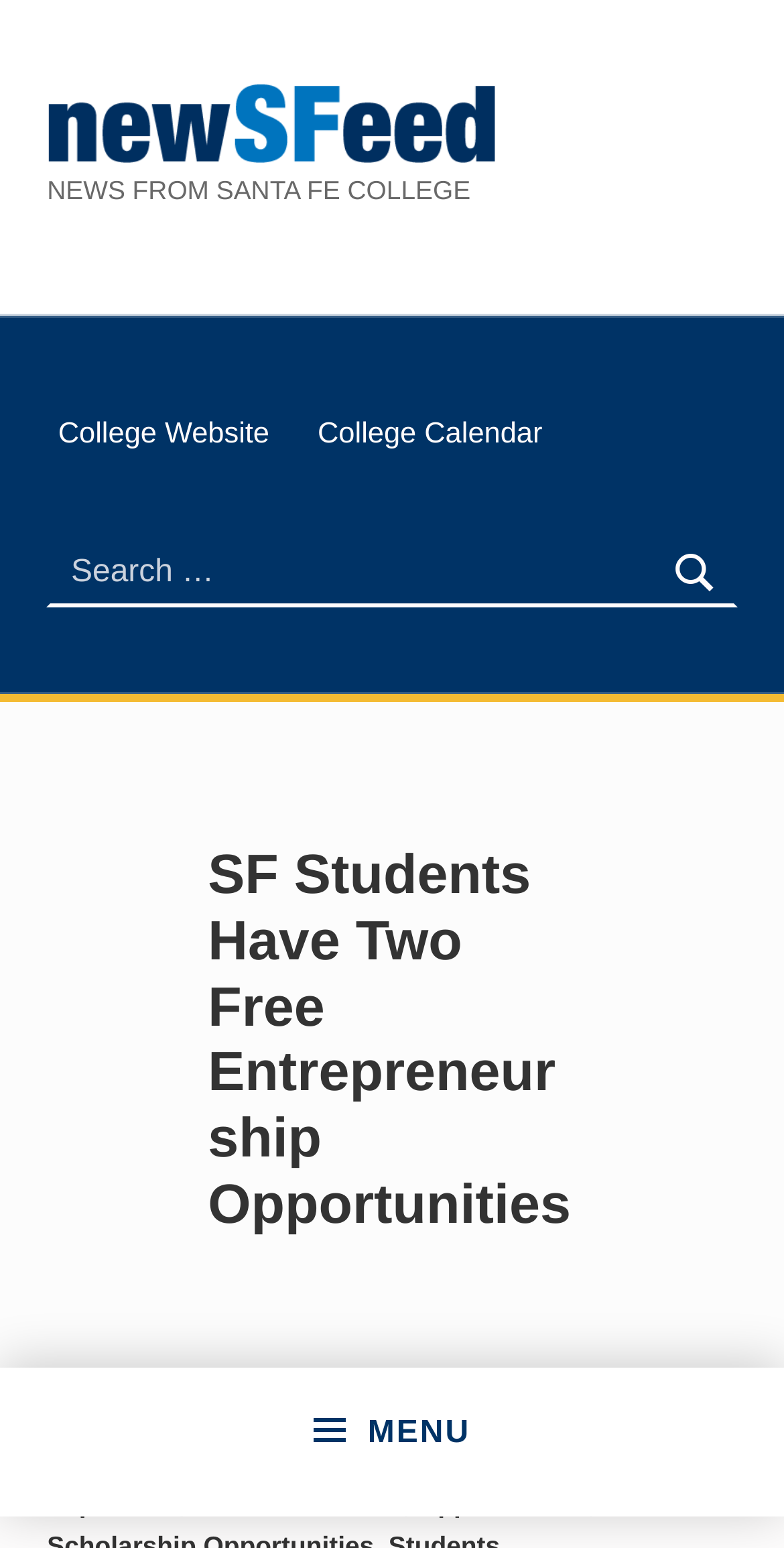Based on the image, give a detailed response to the question: What is the purpose of the search box?

I looked at the search box and its label 'Search for:' and inferred that its purpose is to allow users to search the website for specific content.